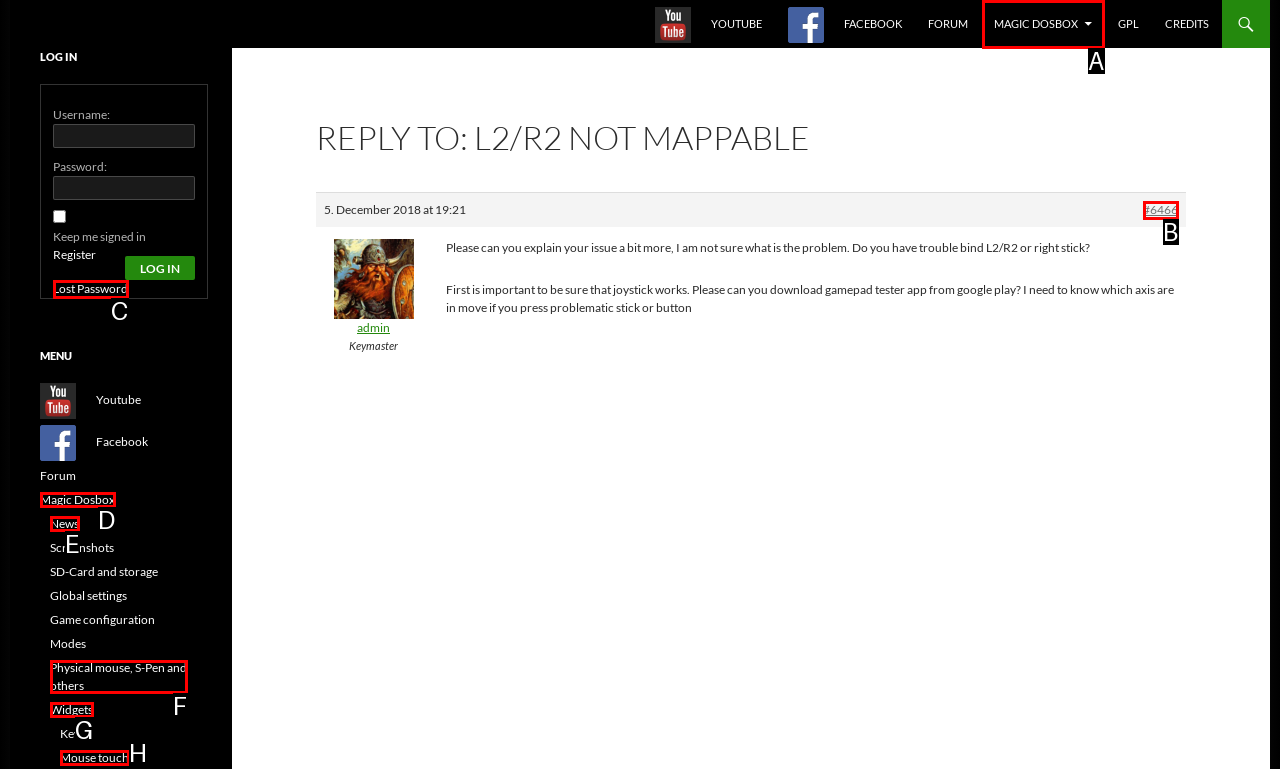Determine which UI element matches this description: Mouse touch
Reply with the appropriate option's letter.

H